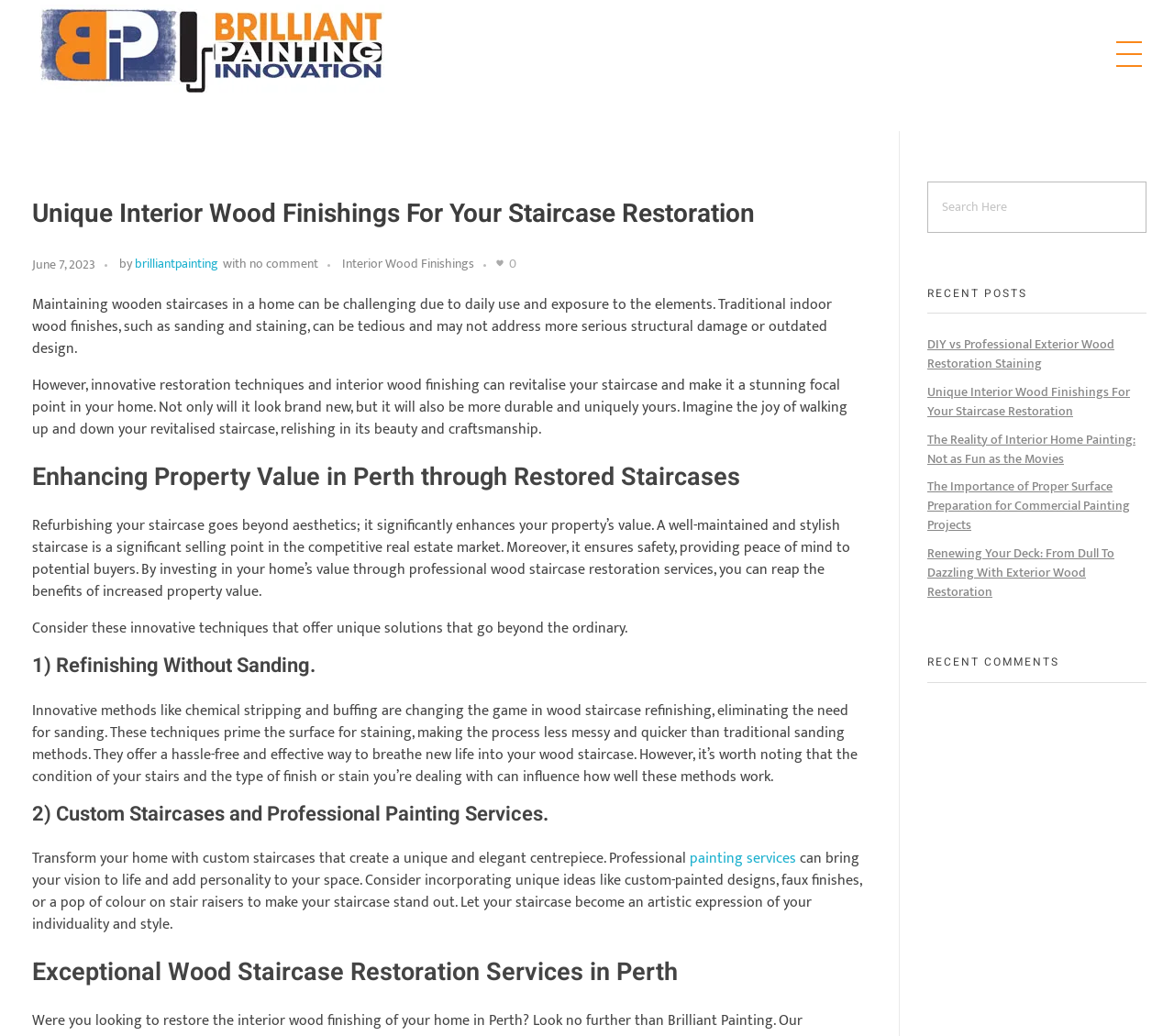What is the phone number to call?
Please ensure your answer to the question is detailed and covers all necessary aspects.

I found the phone number by looking at the link element that says 'CALL US NOW 0422 616 032', which is likely a call-to-action button.